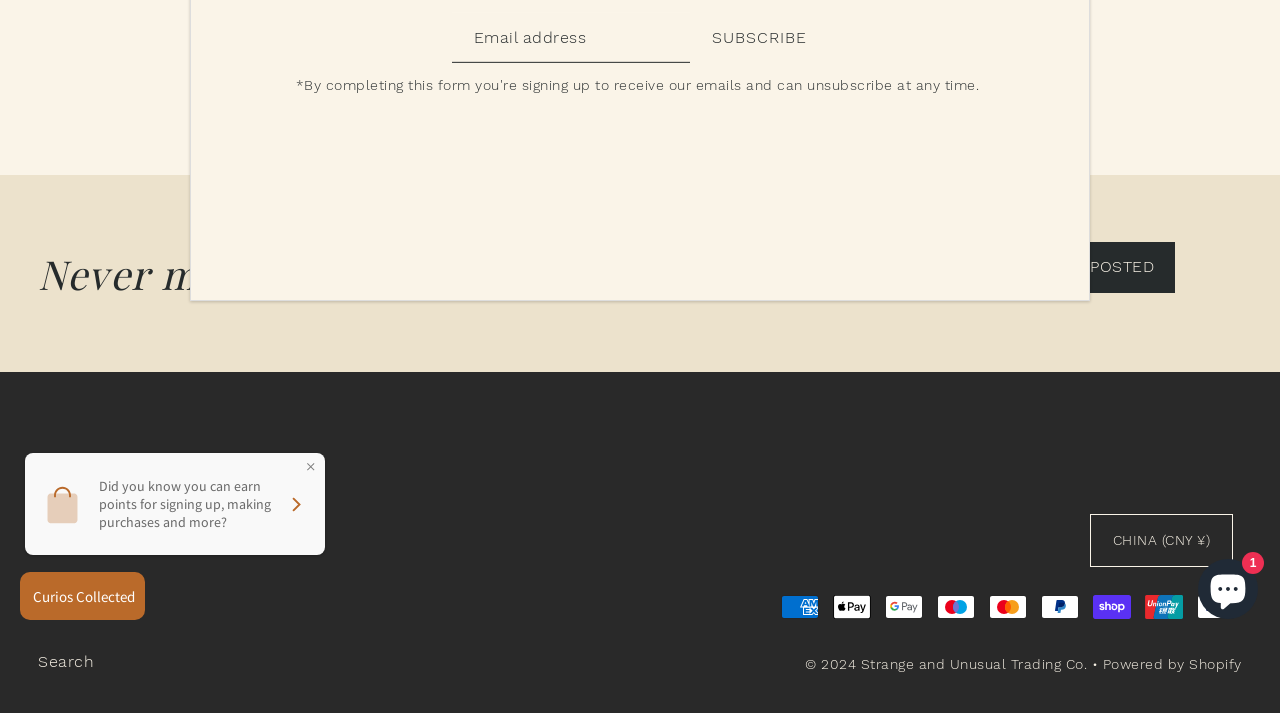Given the element description "China (CNY ¥)" in the screenshot, predict the bounding box coordinates of that UI element.

[0.852, 0.721, 0.963, 0.795]